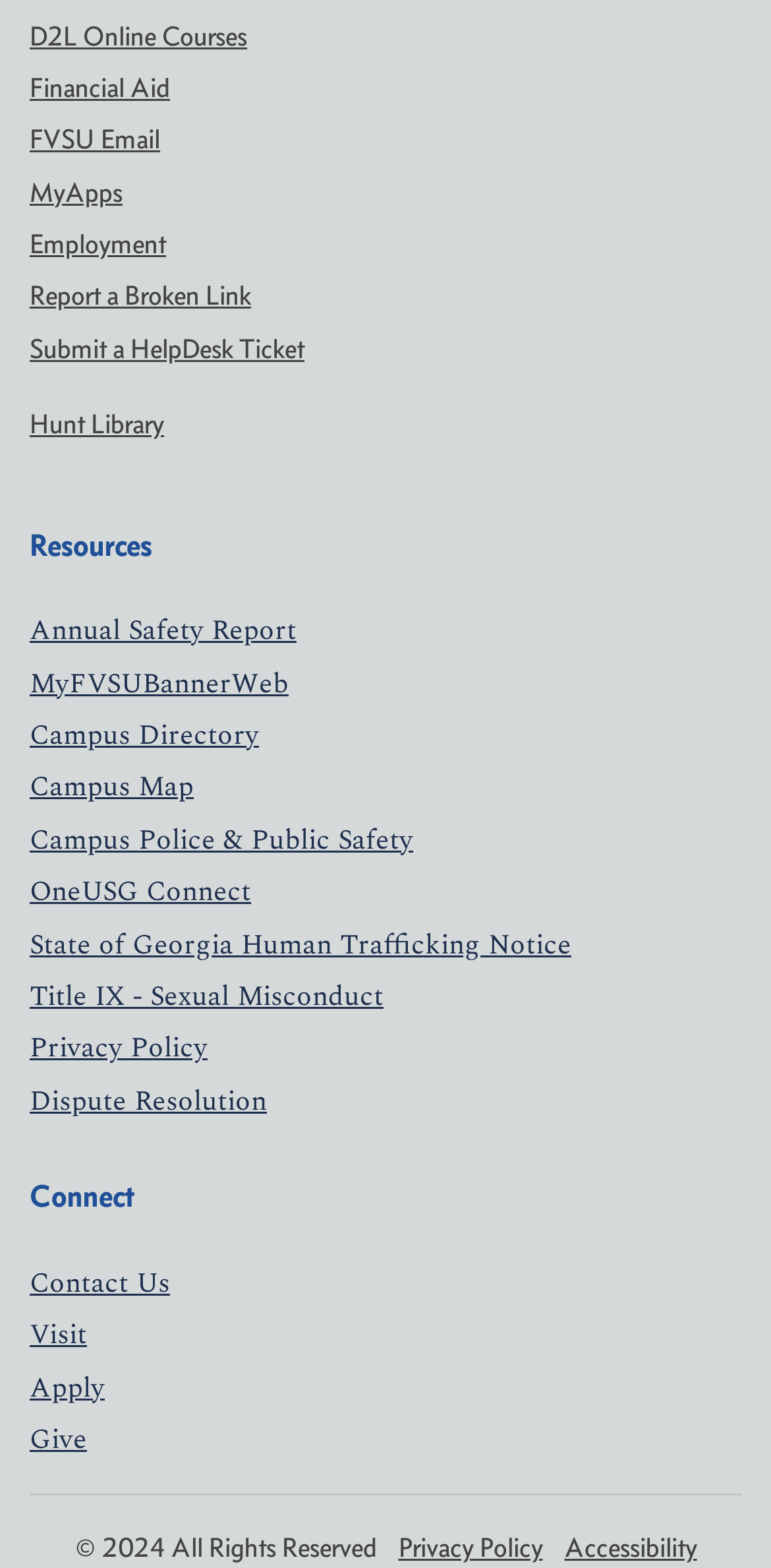How many links are on this webpage?
Please interpret the details in the image and answer the question thoroughly.

I counted the number of links on this webpage, including those under the 'Resources' and 'Connect' headings, and found 24 links.